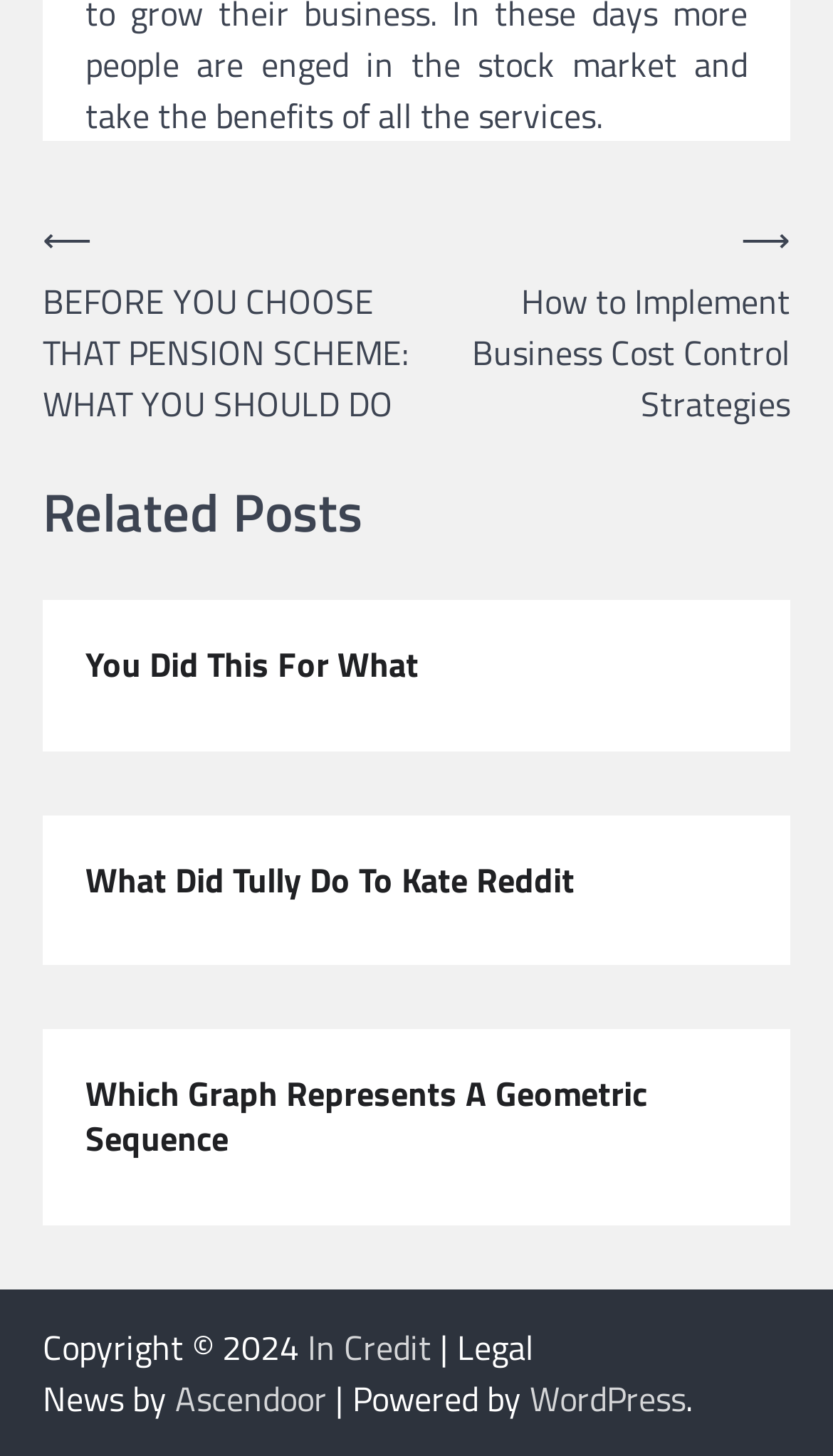Identify the coordinates of the bounding box for the element that must be clicked to accomplish the instruction: "view related post".

[0.051, 0.412, 0.949, 0.516]